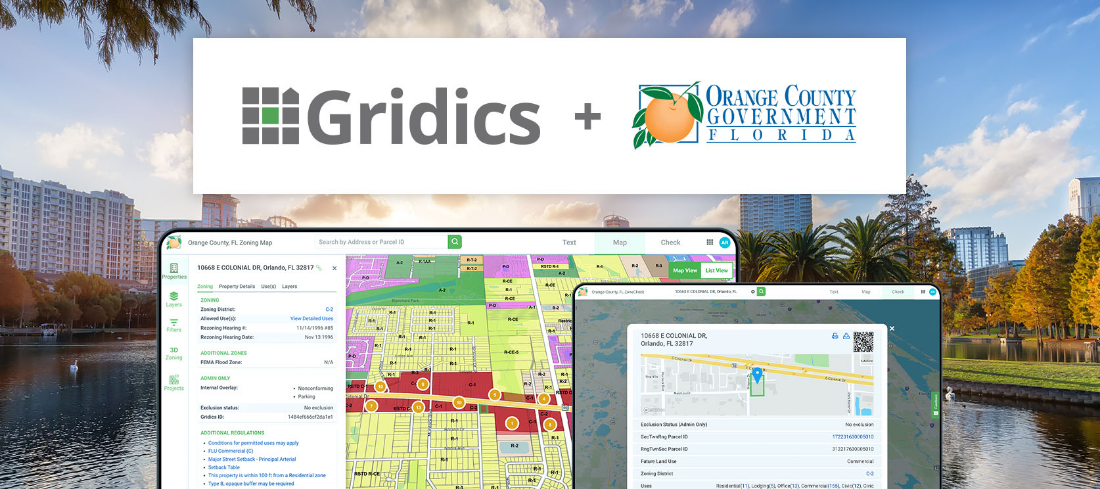Paint a vivid picture of the image with your description.

The image showcases a collaboration between Gridics and the Orange County Government in Florida, highlighting the integration of advanced zoning technology into local governance. Central to the design is the Gridics logo paired with an icon representing Orange County. Below the logos, a detailed zoning map illustrates various parcels, zoning details, and property information for a specific location in Orlando, FL. The background features a scenic view of a lake surrounded by palm trees and modern buildings, symbolizing the connection between urban development and community engagement. This visual representation emphasizes the innovative approach to municipal planning and the commitment to transparency in zoning regulations fostered by the Gridics platform.